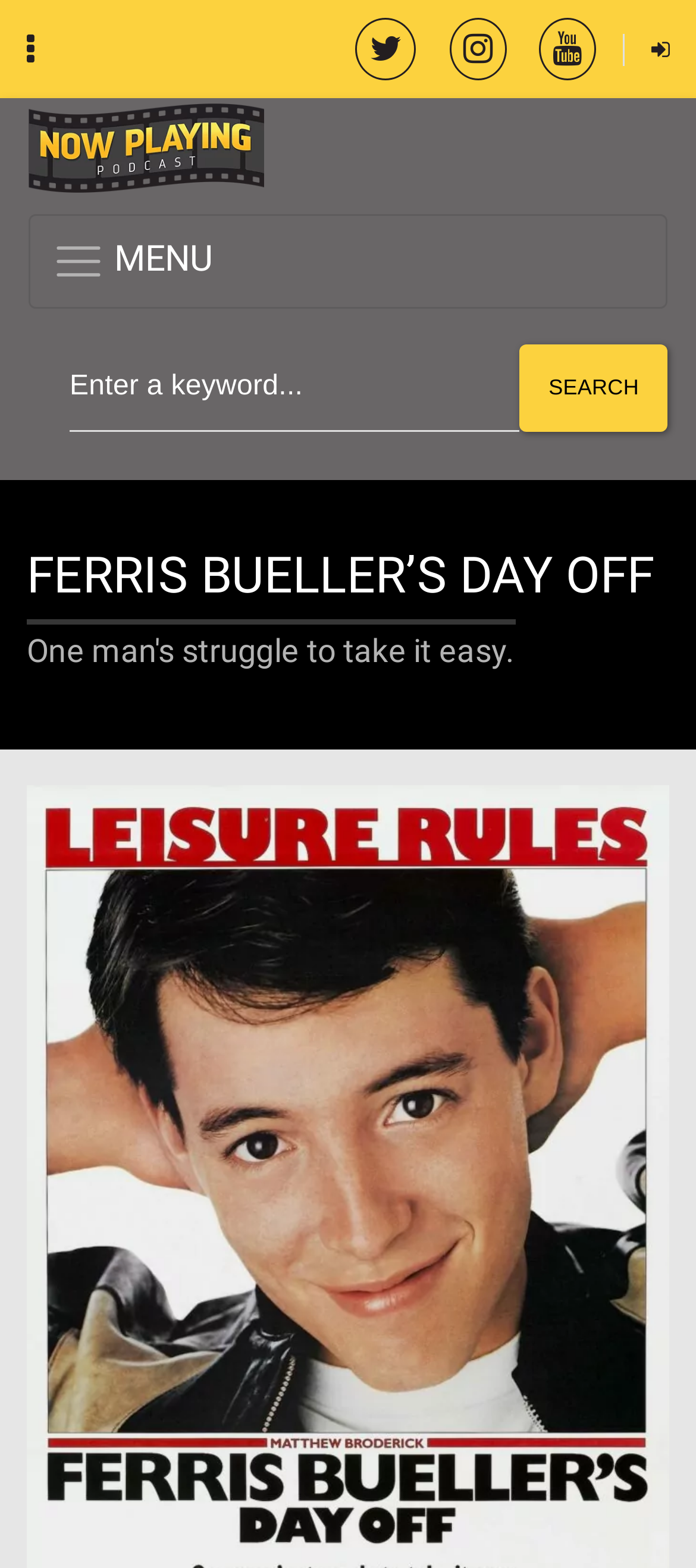Determine the bounding box coordinates for the UI element described. Format the coordinates as (top-left x, top-left y, bottom-right x, bottom-right y) and ensure all values are between 0 and 1. Element description: parent_node: MENU

[0.041, 0.086, 0.959, 0.12]